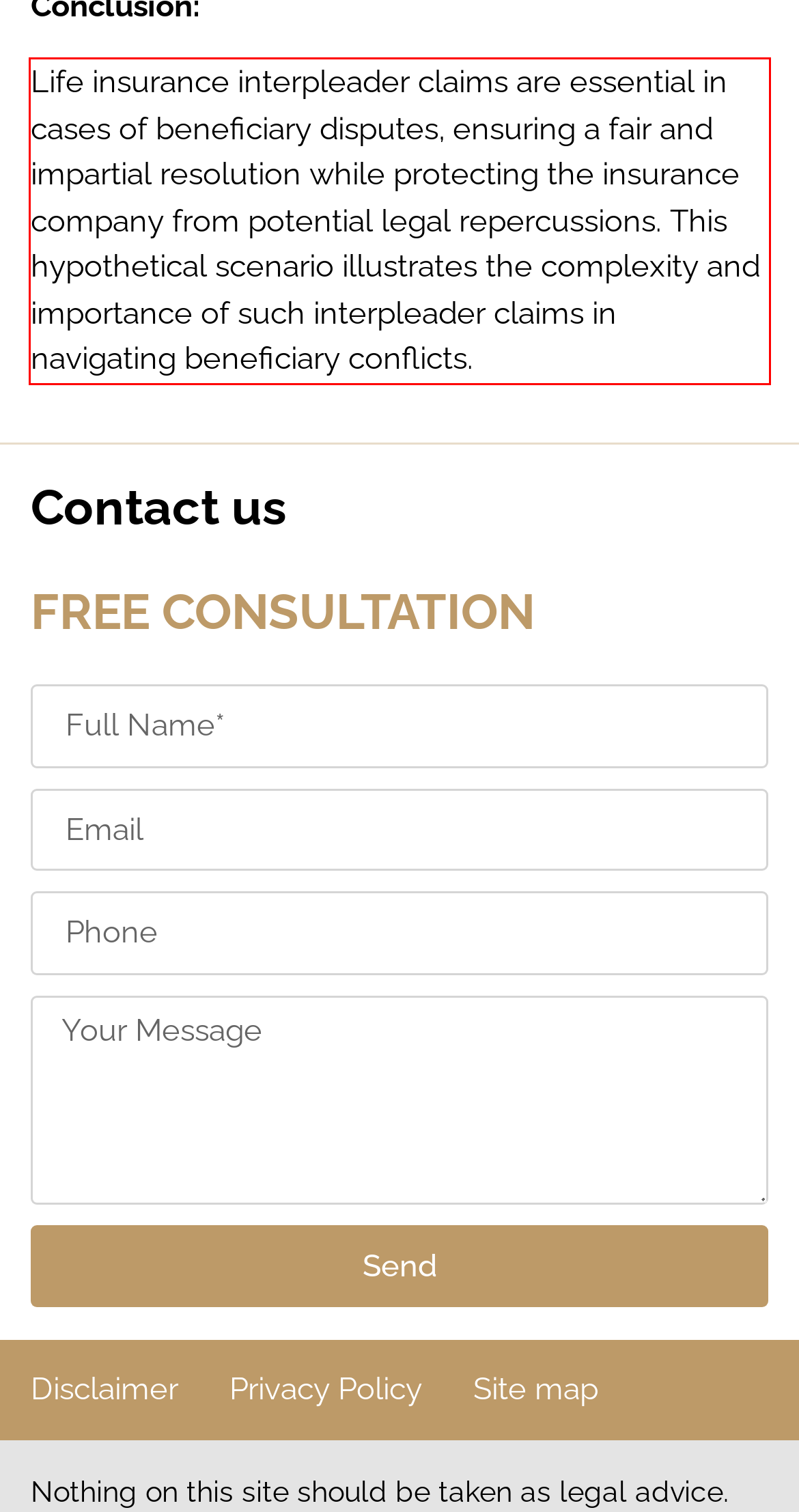Given a webpage screenshot, identify the text inside the red bounding box using OCR and extract it.

Life insurance interpleader claims are essential in cases of beneficiary disputes, ensuring a fair and impartial resolution while protecting the insurance company from potential legal repercussions. This hypothetical scenario illustrates the complexity and importance of such interpleader claims in navigating beneficiary conflicts.